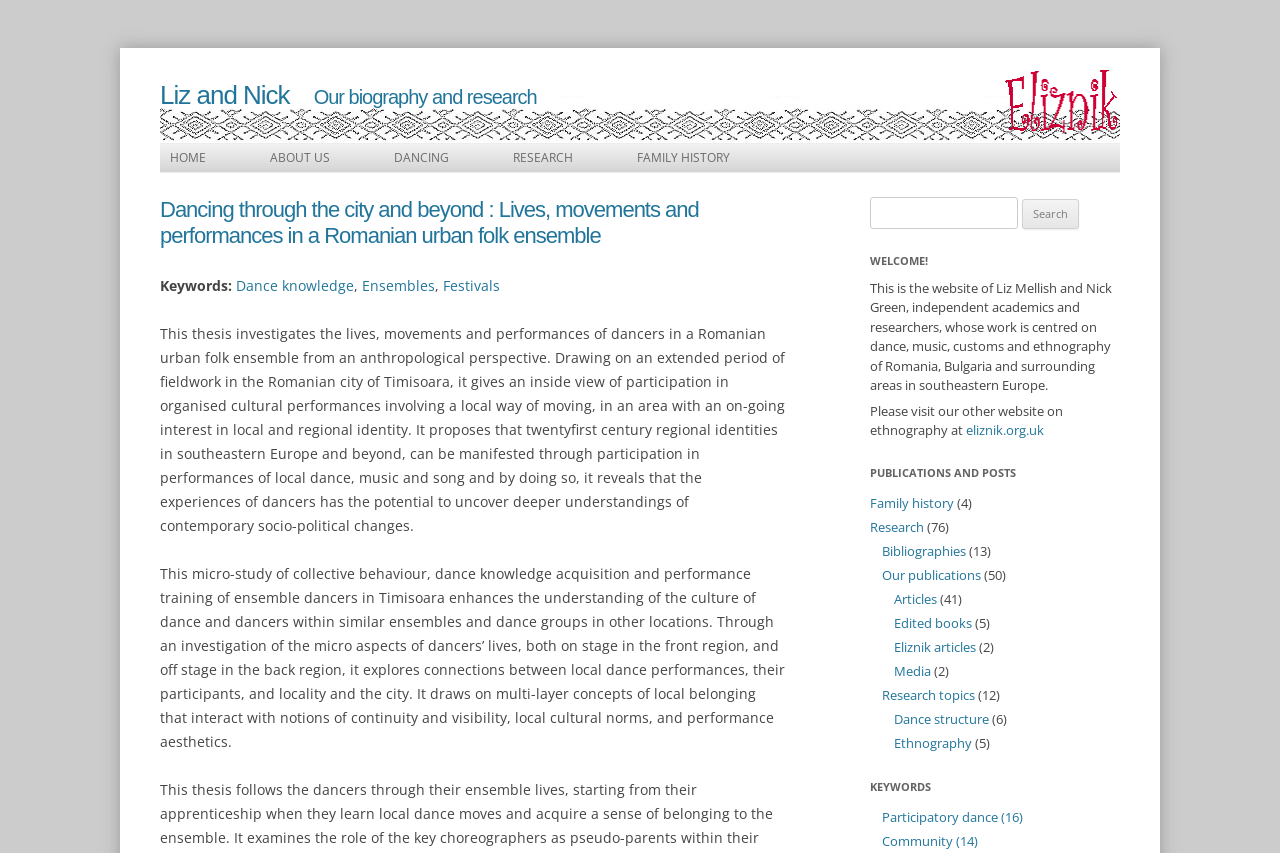Determine the bounding box coordinates for the clickable element required to fulfill the instruction: "Search for keywords". Provide the coordinates as four float numbers between 0 and 1, i.e., [left, top, right, bottom].

[0.68, 0.231, 0.795, 0.268]